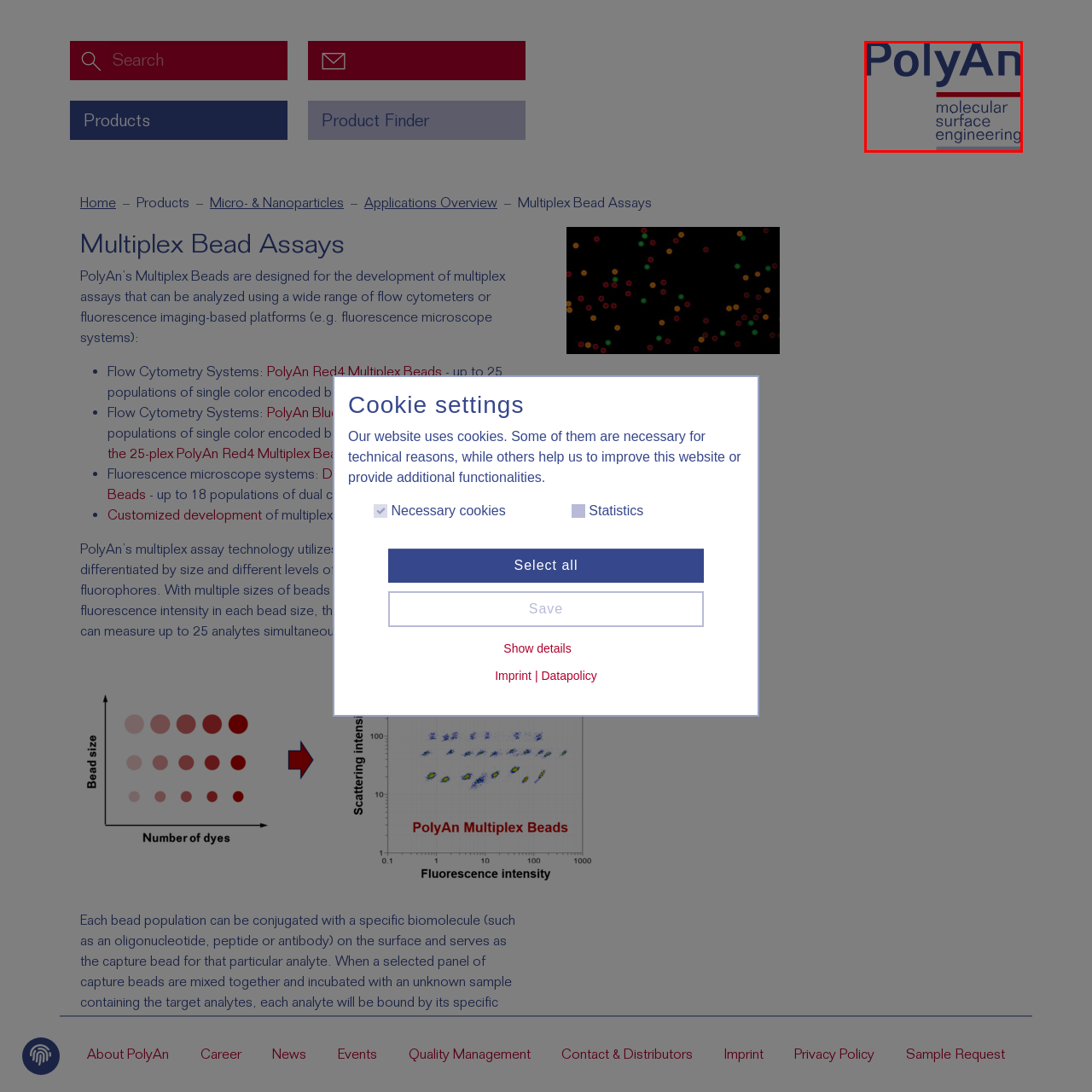What is the background color of the logo?
Examine the image highlighted by the red bounding box and answer briefly with one word or a short phrase.

Gray